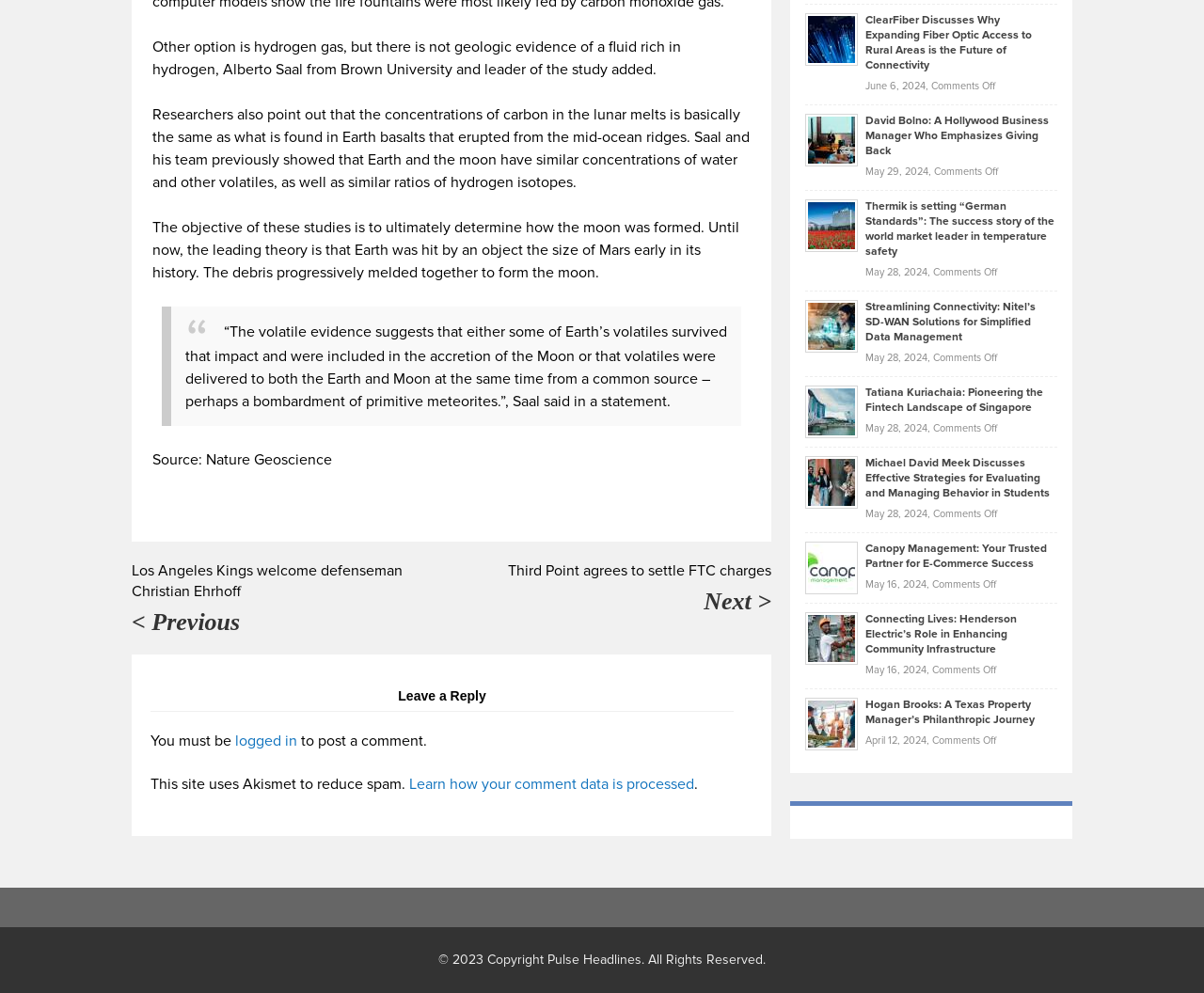How many articles are there on the webpage?
Relying on the image, give a concise answer in one word or a brief phrase.

10